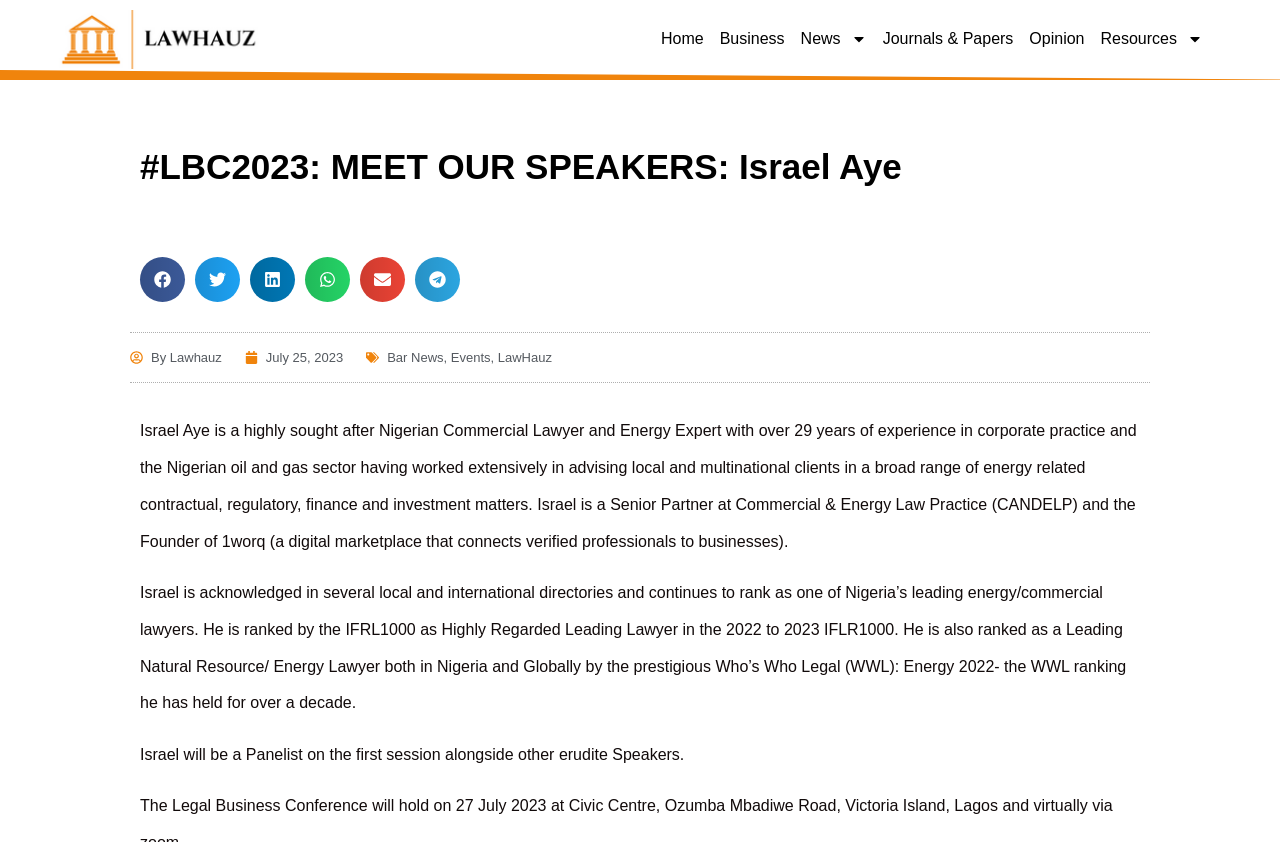What is the text of the webpage's headline?

#LBC2023: MEET OUR SPEAKERS: Israel Aye